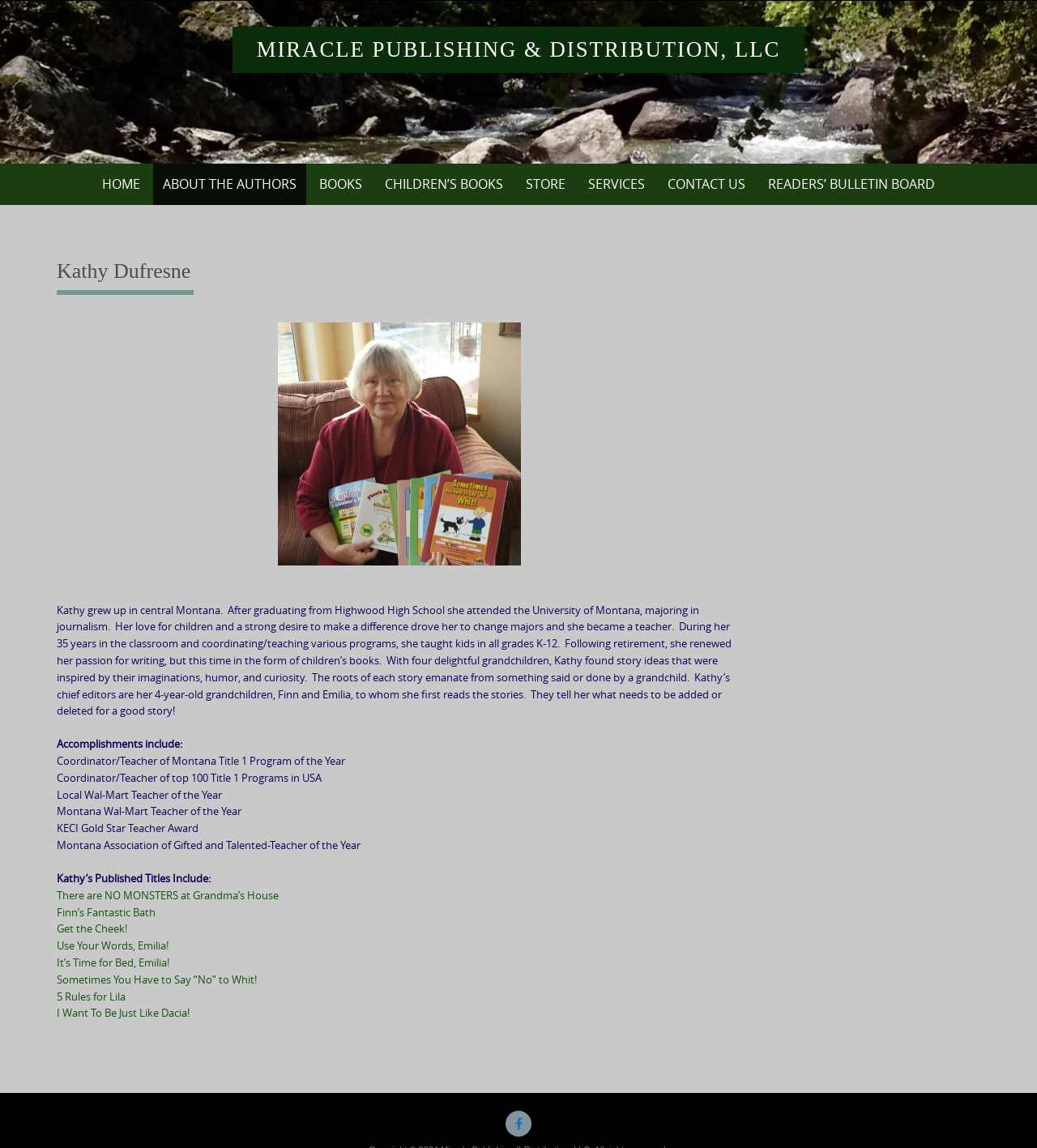Review the image closely and give a comprehensive answer to the question: What is Kathy Dufresne's profession?

Based on the webpage, Kathy Dufresne's biography is provided, which mentions that she taught kids in all grades K-12 during her 35 years in the classroom and coordinating/teaching various programs. This information suggests that her profession is a teacher.